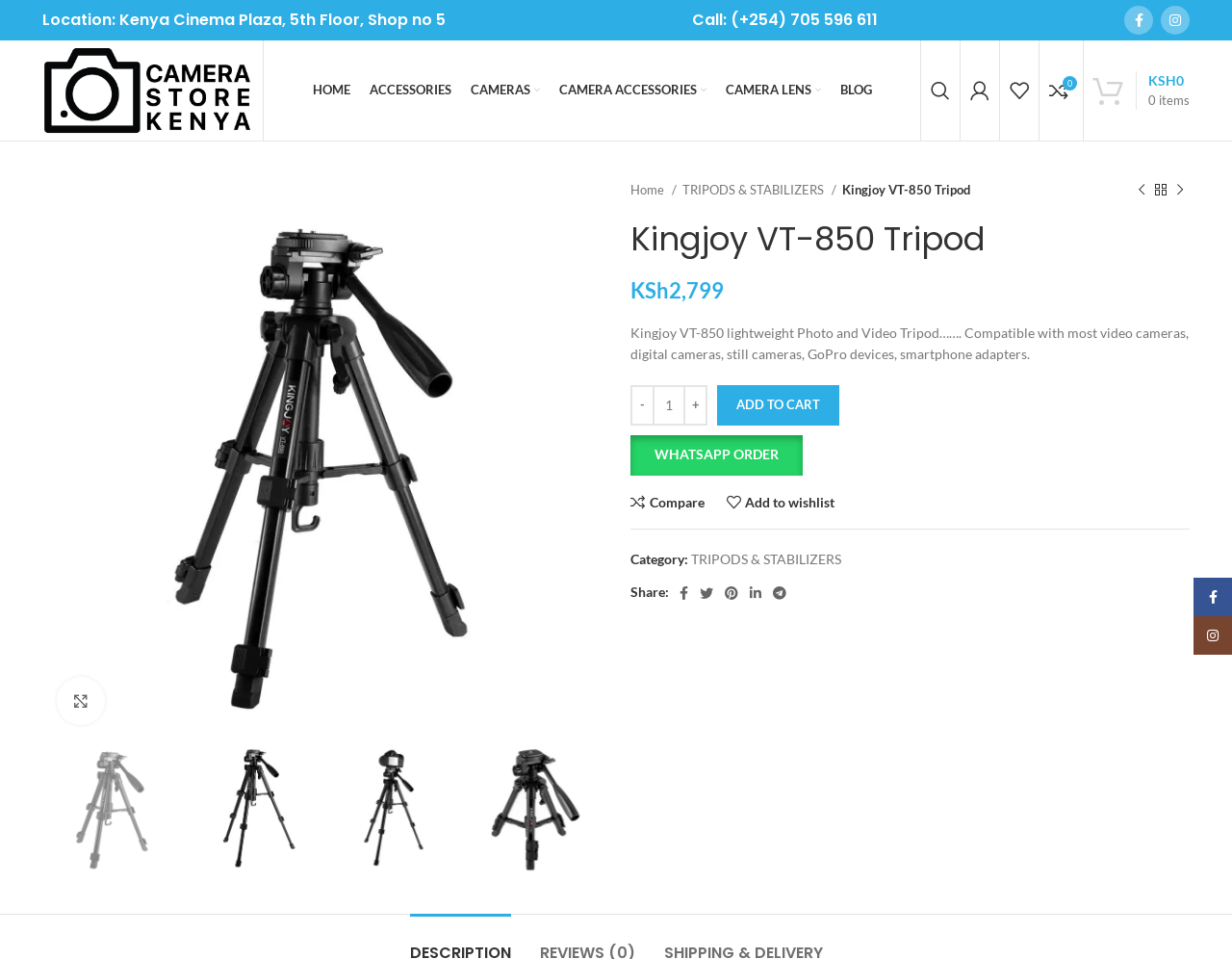Please identify the bounding box coordinates of the element I should click to complete this instruction: 'Click on the 'HOME' link'. The coordinates should be given as four float numbers between 0 and 1, like this: [left, top, right, bottom].

[0.254, 0.074, 0.284, 0.114]